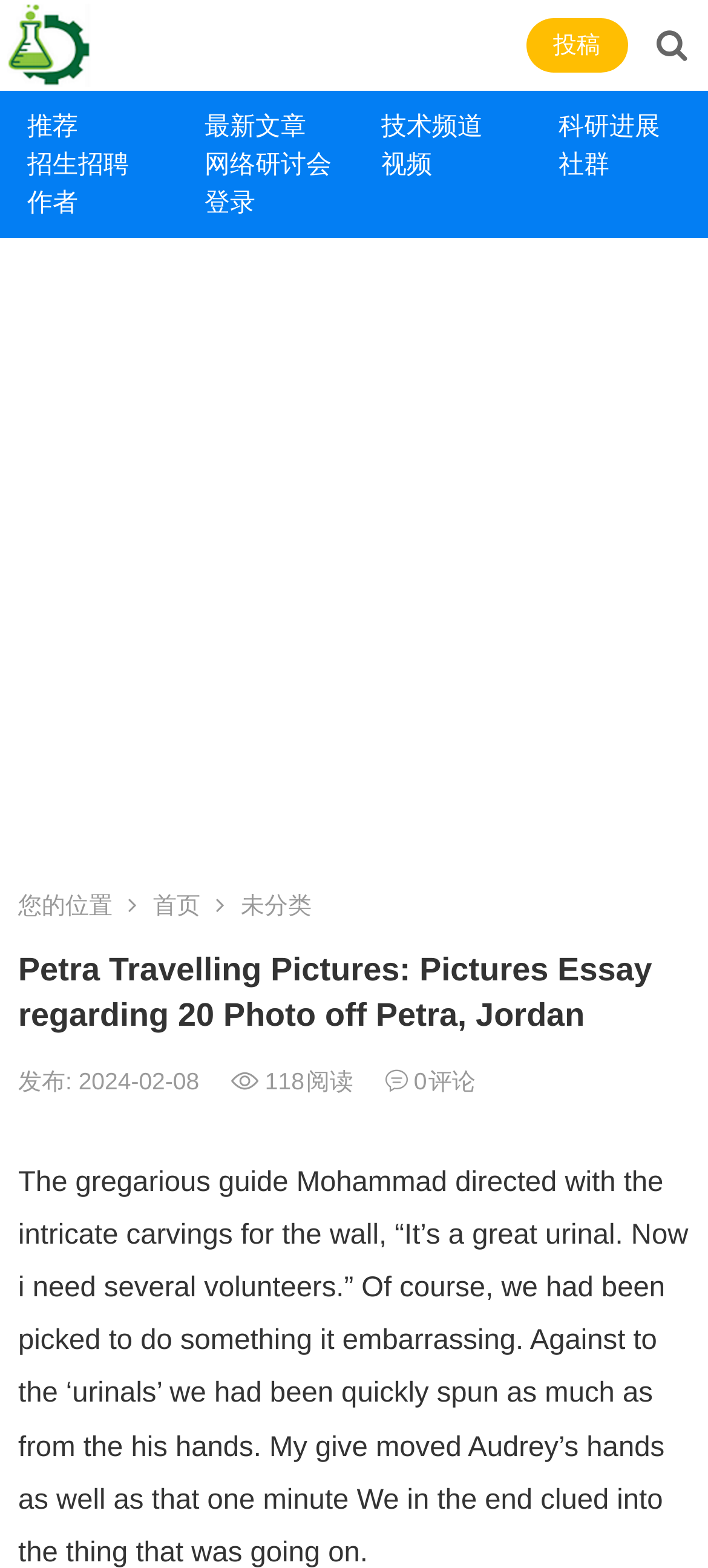Extract the bounding box coordinates for the UI element described as: "推荐".

[0.0, 0.068, 0.25, 0.093]